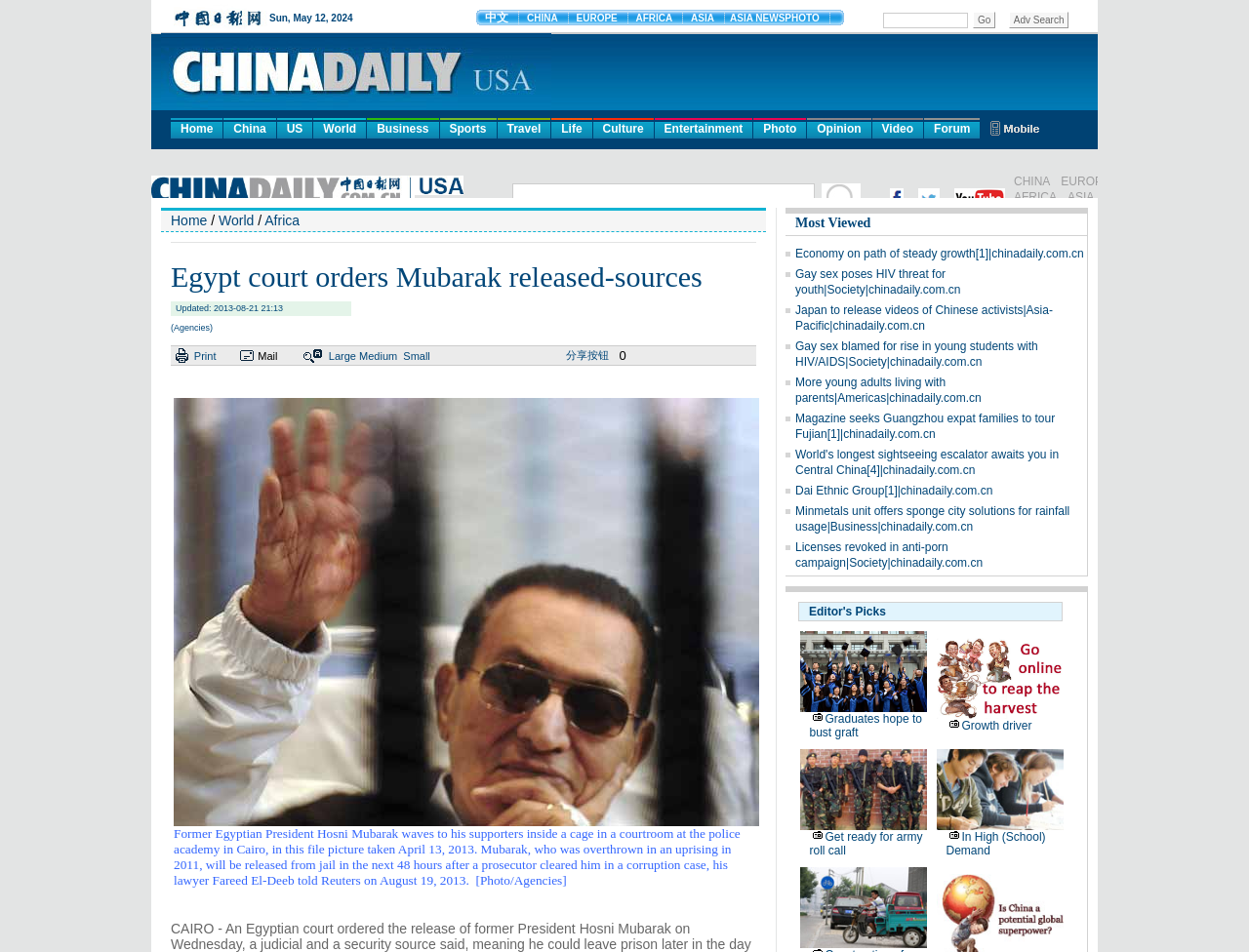Please find and report the bounding box coordinates of the element to click in order to perform the following action: "Click on the 'Home' link". The coordinates should be expressed as four float numbers between 0 and 1, in the format [left, top, right, bottom].

[0.137, 0.124, 0.178, 0.145]